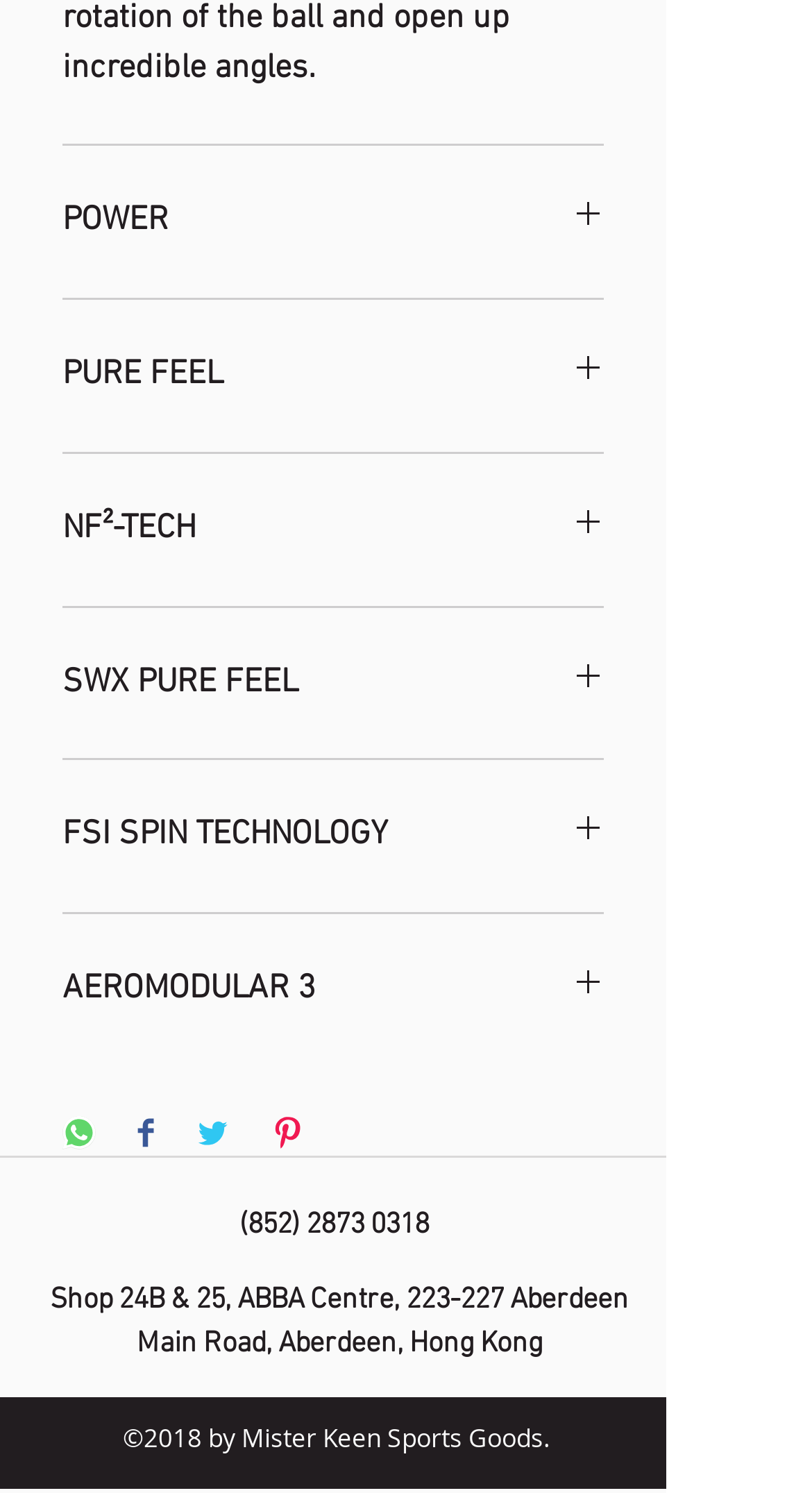Can you identify the bounding box coordinates of the clickable region needed to carry out this instruction: 'Click the POWER button'? The coordinates should be four float numbers within the range of 0 to 1, stated as [left, top, right, bottom].

[0.077, 0.131, 0.744, 0.166]